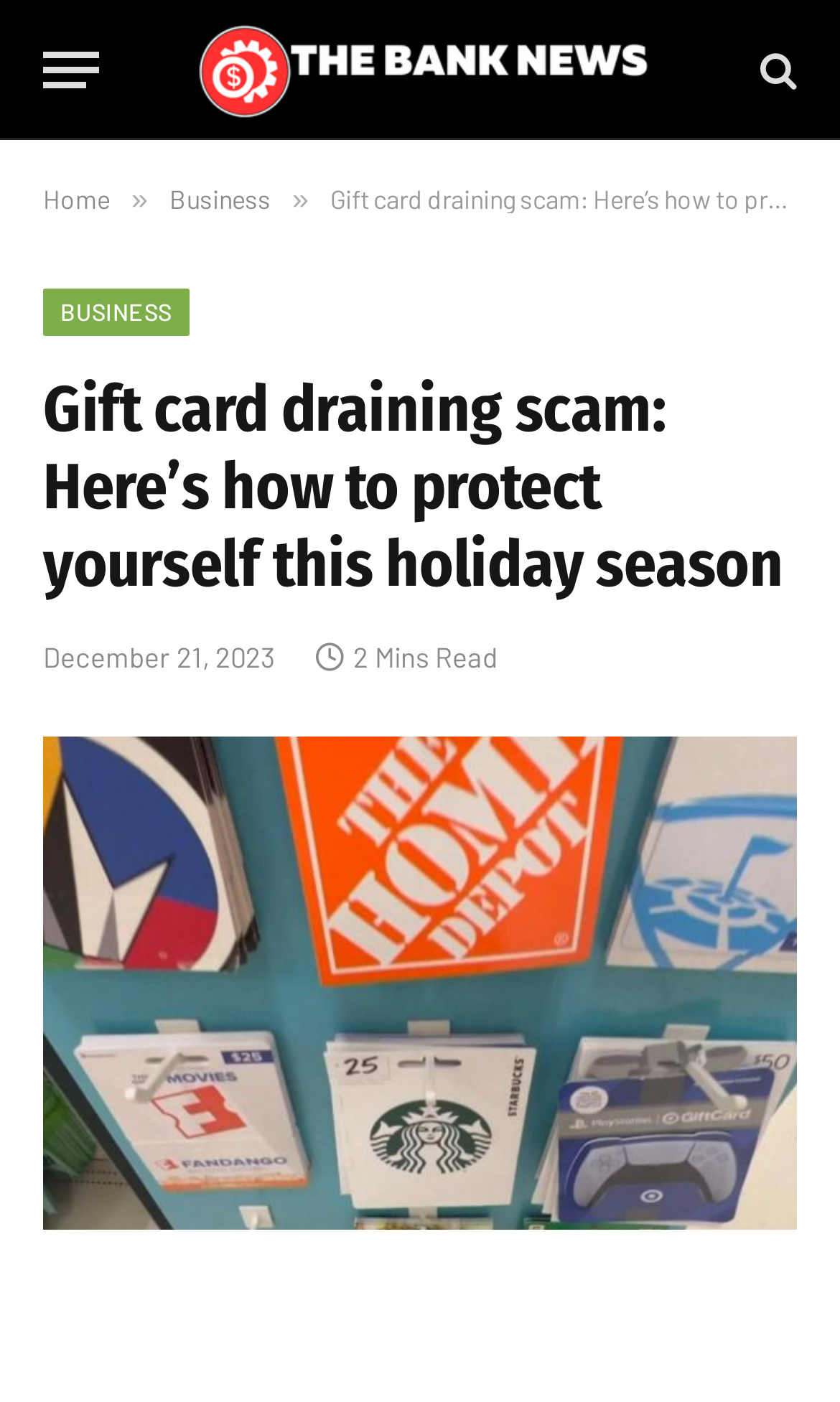Offer a comprehensive description of the webpage’s content and structure.

The webpage appears to be a news article from "The Bank News" website. At the top left corner, there is a "Menu" button. Next to it, the website's logo "The Bank News" is displayed, which is also a link. On the top right corner, there is a search icon represented by the Unicode character "\uf002". 

Below the logo, there is a navigation menu with links to "Home" and "Business", separated by a "»" symbol. The "Business" link has a duplicate link labeled "BUSINESS" below it. 

The main content of the webpage is a news article with the title "Gift card draining scam: Here’s how to protect yourself this holiday season", which is a heading. The title is positioned near the top of the page, spanning almost the entire width. 

Below the title, there is a timestamp indicating the article was published on "December 21, 2023", and a label showing the estimated reading time of "2 Mins Read". 

The main article content is not explicitly described in the accessibility tree, but it is likely to be a text-based article given the presence of a reading time label. The article is accompanied by an image that spans almost the entire width of the page, positioned below the title and timestamp.